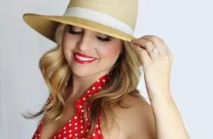Using the details in the image, give a detailed response to the question below:
What is the style of the woman's hair?

The caption describes the woman's hair as 'wavy', which suggests that her hair has a gentle, curved shape that falls softly around her face and shoulders.